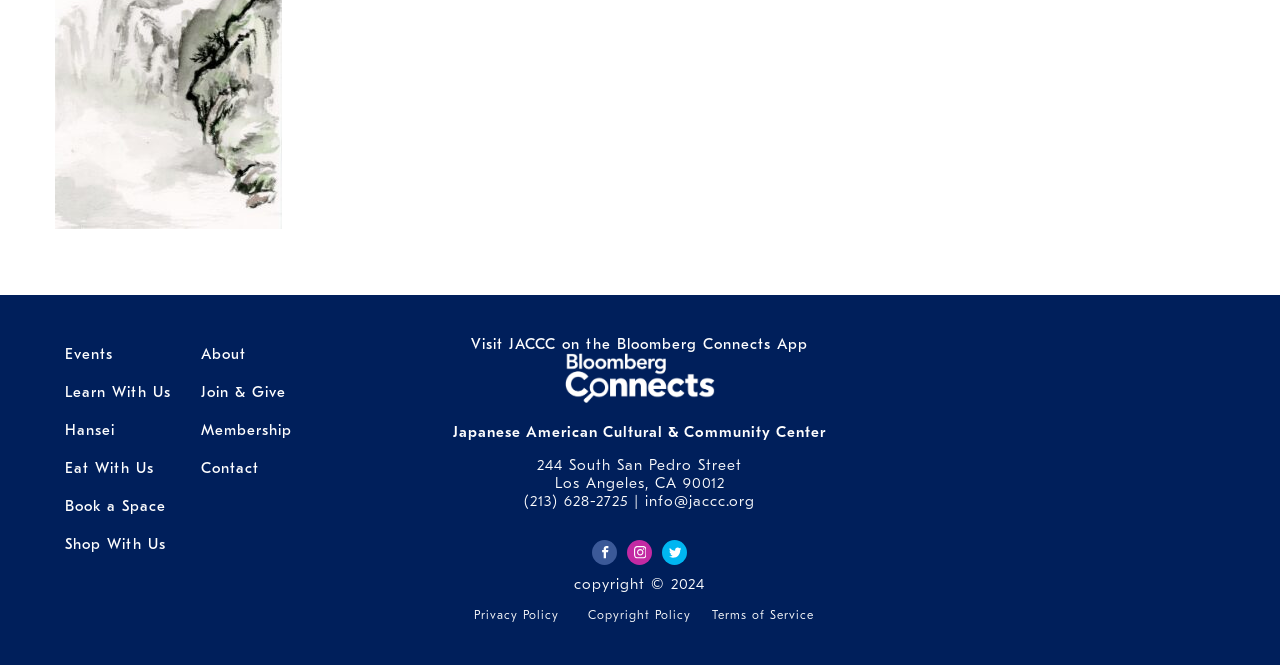Please answer the following question using a single word or phrase: 
What social media platforms does the cultural center have?

Facebook, Instagram, Twitter